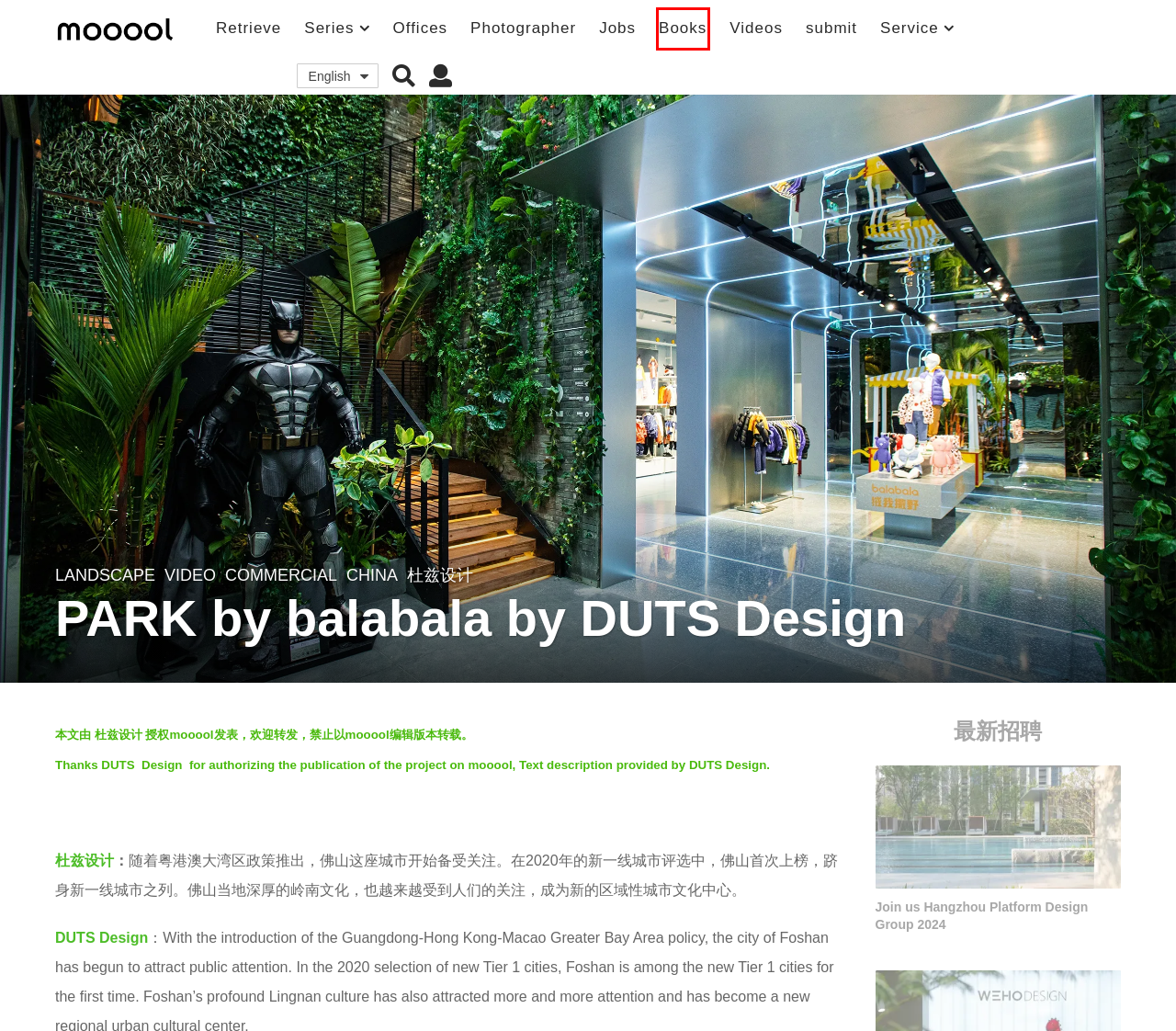A screenshot of a webpage is given, featuring a red bounding box around a UI element. Please choose the webpage description that best aligns with the new webpage after clicking the element in the bounding box. These are the descriptions:
A. Landscape – mooool
B. mooool Online Bookstore – mooool
C. submit – mooool
D. Retrieve – mooool
E. thren – mooool
F. 杜兹设计 – mooool
G. China – mooool
H. Videos – mooool

B